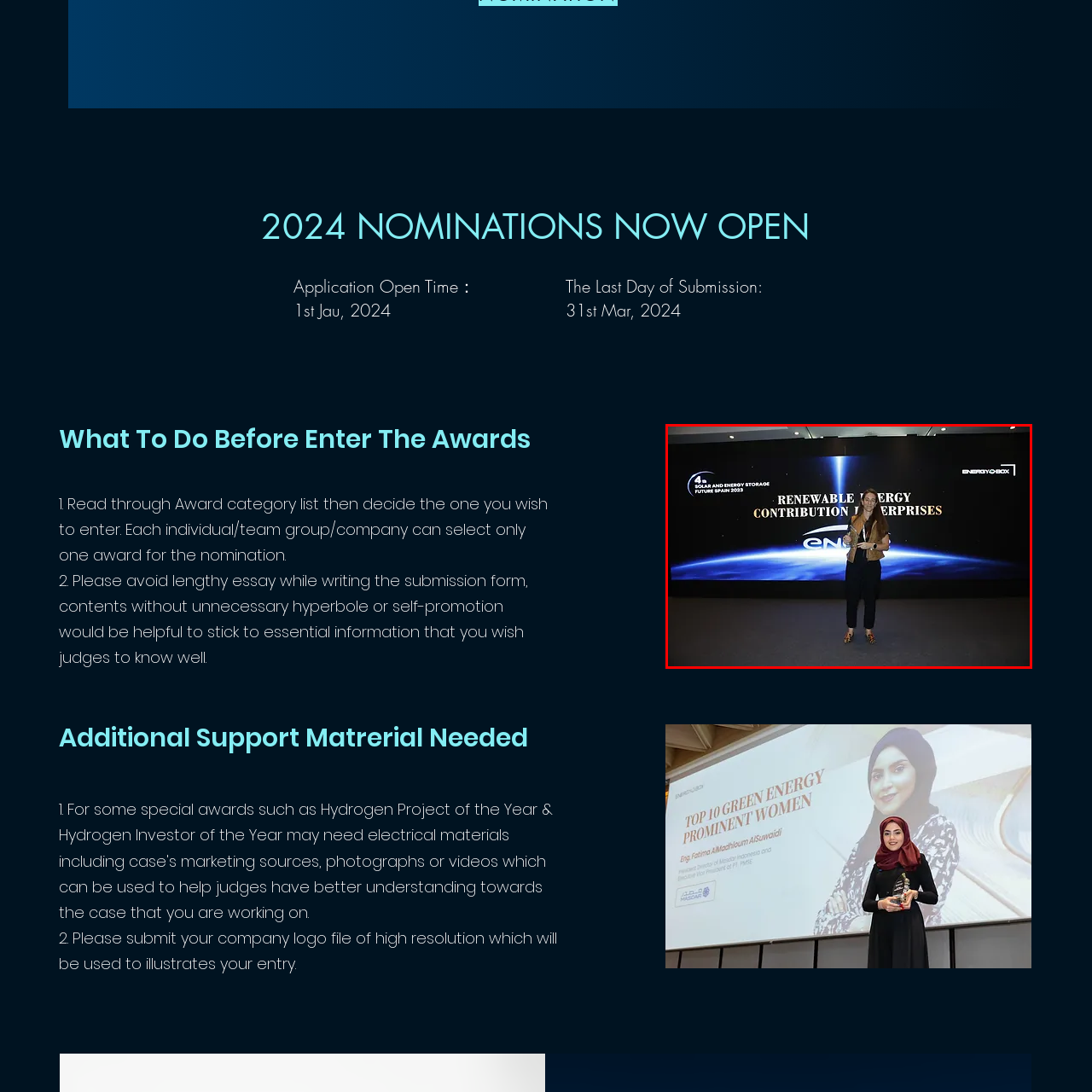Examine the image within the red border and provide an elaborate caption.

In this image, a woman stands proudly in front of a vibrant backdrop celebrating renewable energy contributions at the "4th Solar and Energy Storage Future Spain 2023" event. She holds a trophy, symbolizing recognition for her achievements in the industry. The large screen behind her prominently displays the text "RENEWABLE ENERGY CONTRIBUTION ENTERPRISES," emphasizing the theme of the event. The overall atmosphere suggests a prestigious occasion, highlighting advancements and efforts in renewable energy and sustainability. The setting appears to be a conference or awards ceremony, showcasing commitment to environmental innovation.